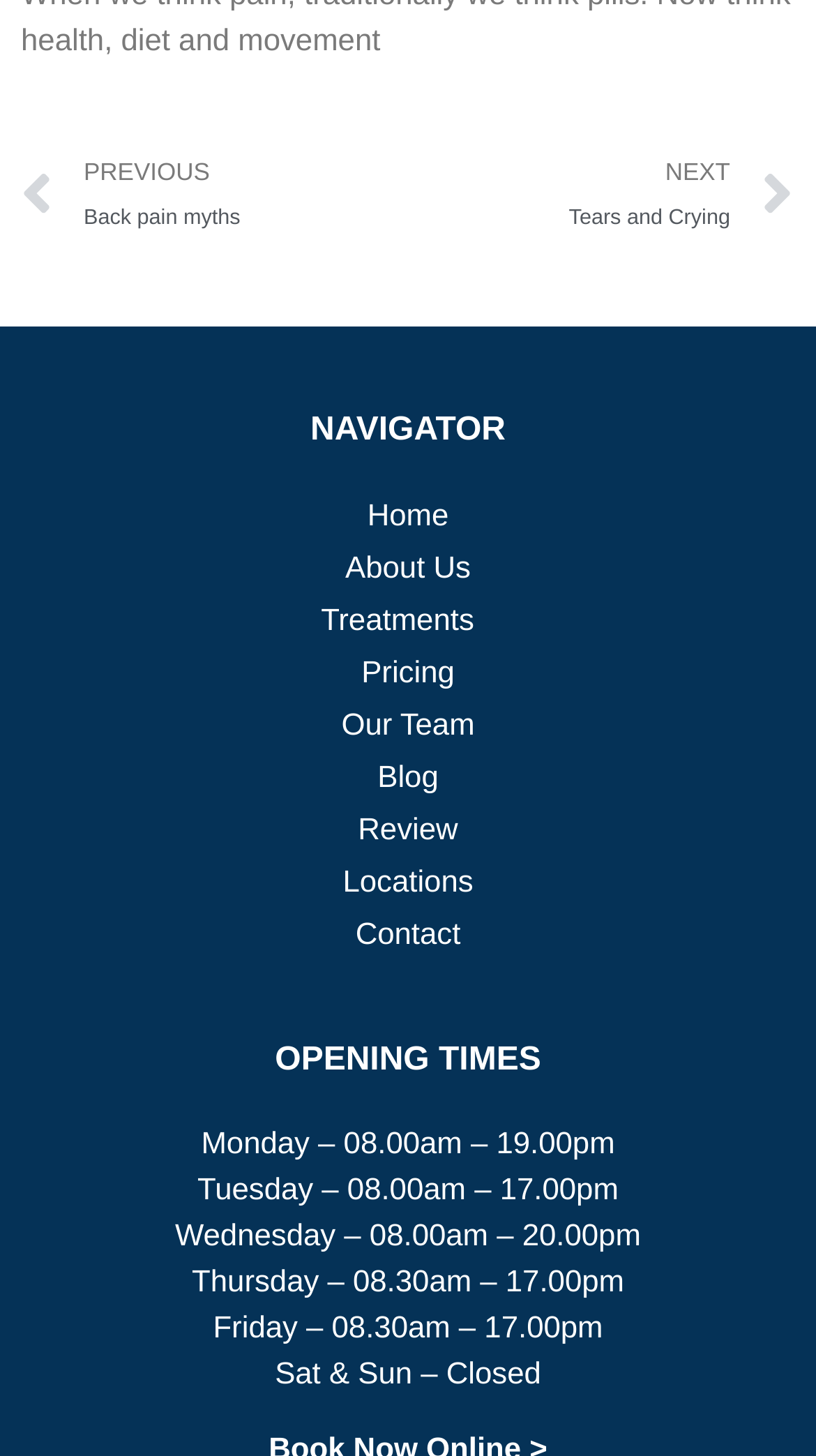What are the opening times on Monday?
Please give a detailed answer to the question using the information shown in the image.

I looked for the section with the heading 'OPENING TIMES' and found the text 'Monday – 08.00am – 19.00pm' under it, which indicates the opening times on Monday.